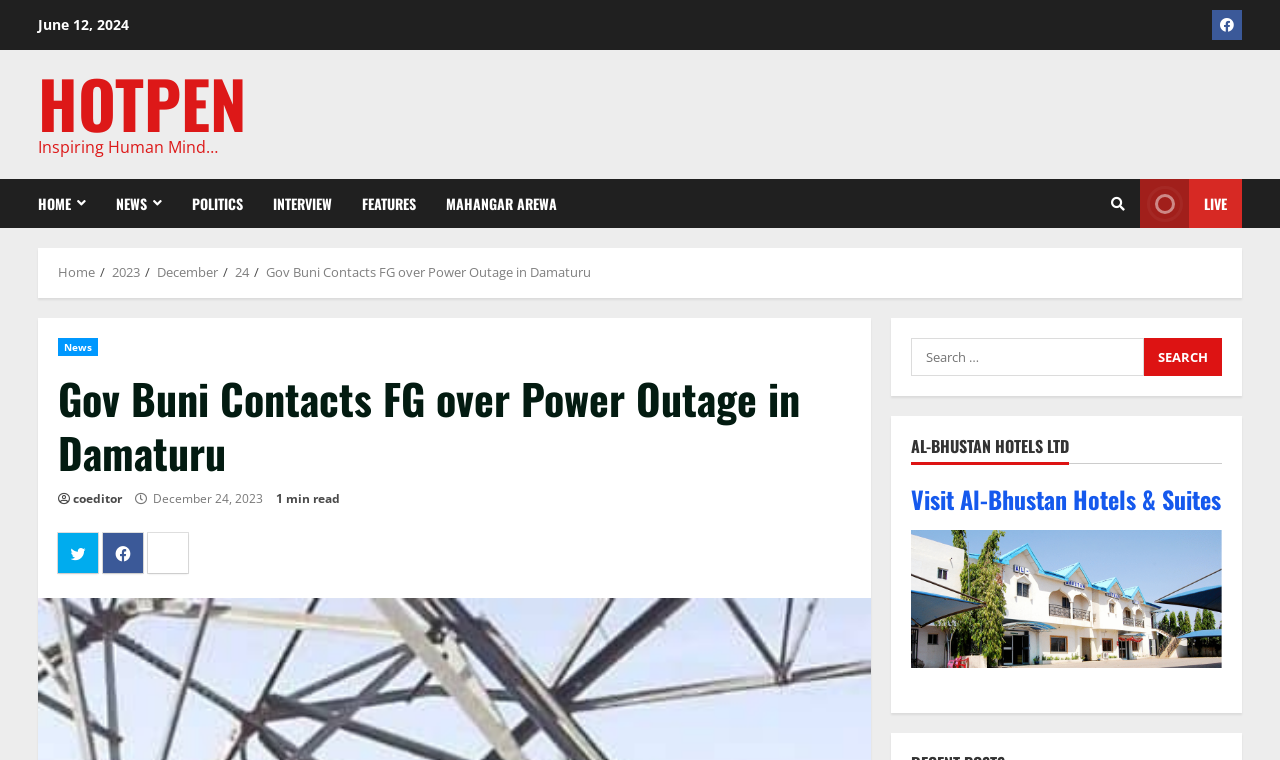What is the date of the news article?
Kindly offer a detailed explanation using the data available in the image.

I found the date of the news article by looking at the static text 'December 24, 2023' located below the header of the news article.